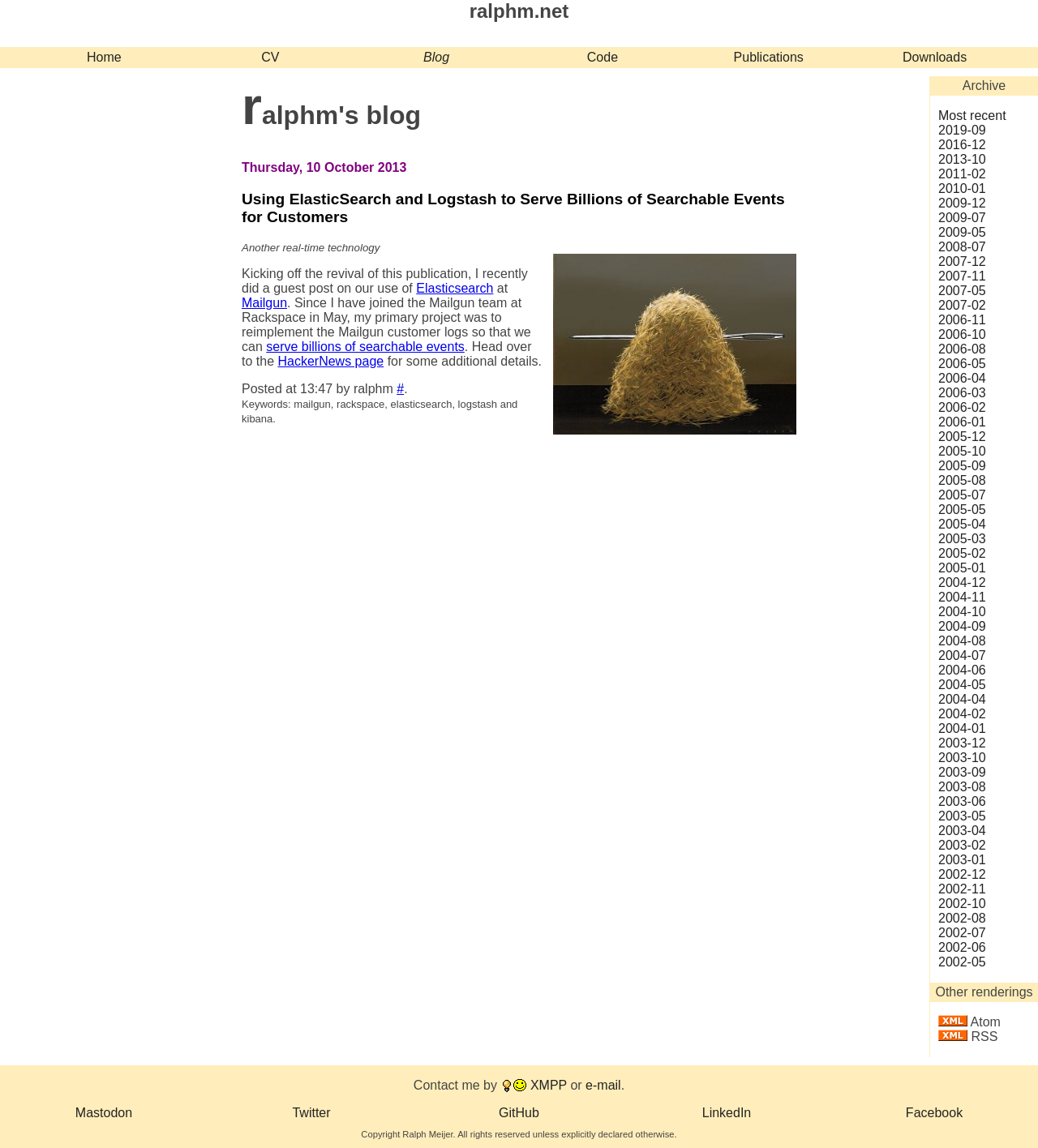Please identify the bounding box coordinates of the clickable area that will allow you to execute the instruction: "Click on the 'Home' link".

[0.084, 0.044, 0.117, 0.056]